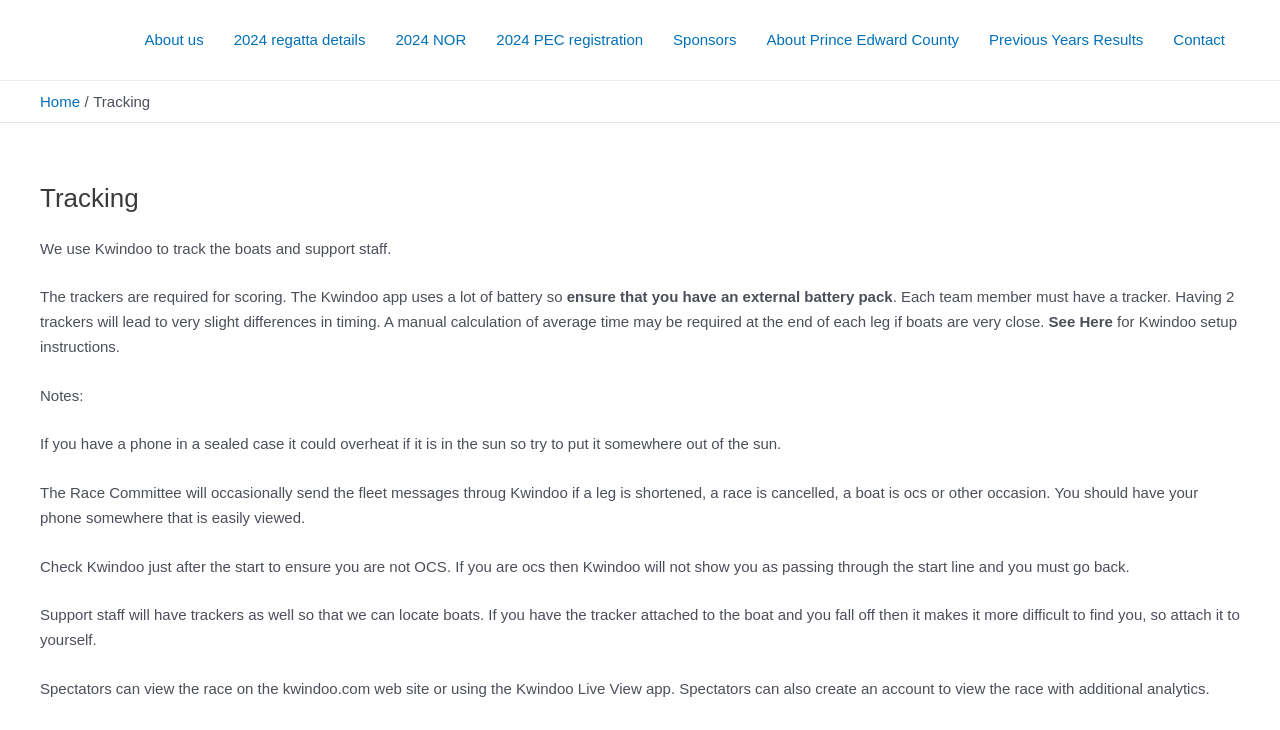With reference to the image, please provide a detailed answer to the following question: Why is it important to have an external battery pack?

The webpage mentions that the Kwindoo app uses a lot of battery, so it is important to have an external battery pack to ensure that the device does not run out of power during the race.